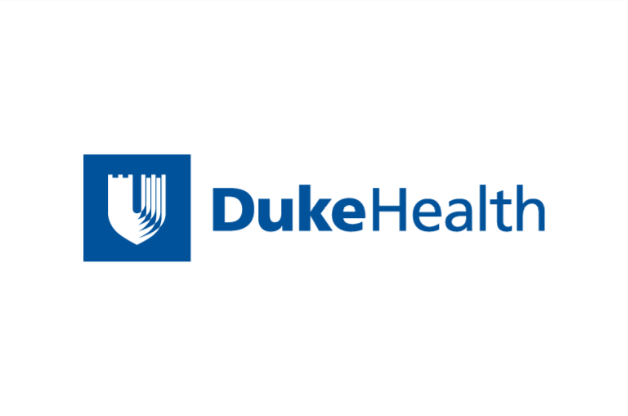Provide a one-word or short-phrase answer to the question:
What shape is the logo icon?

Square